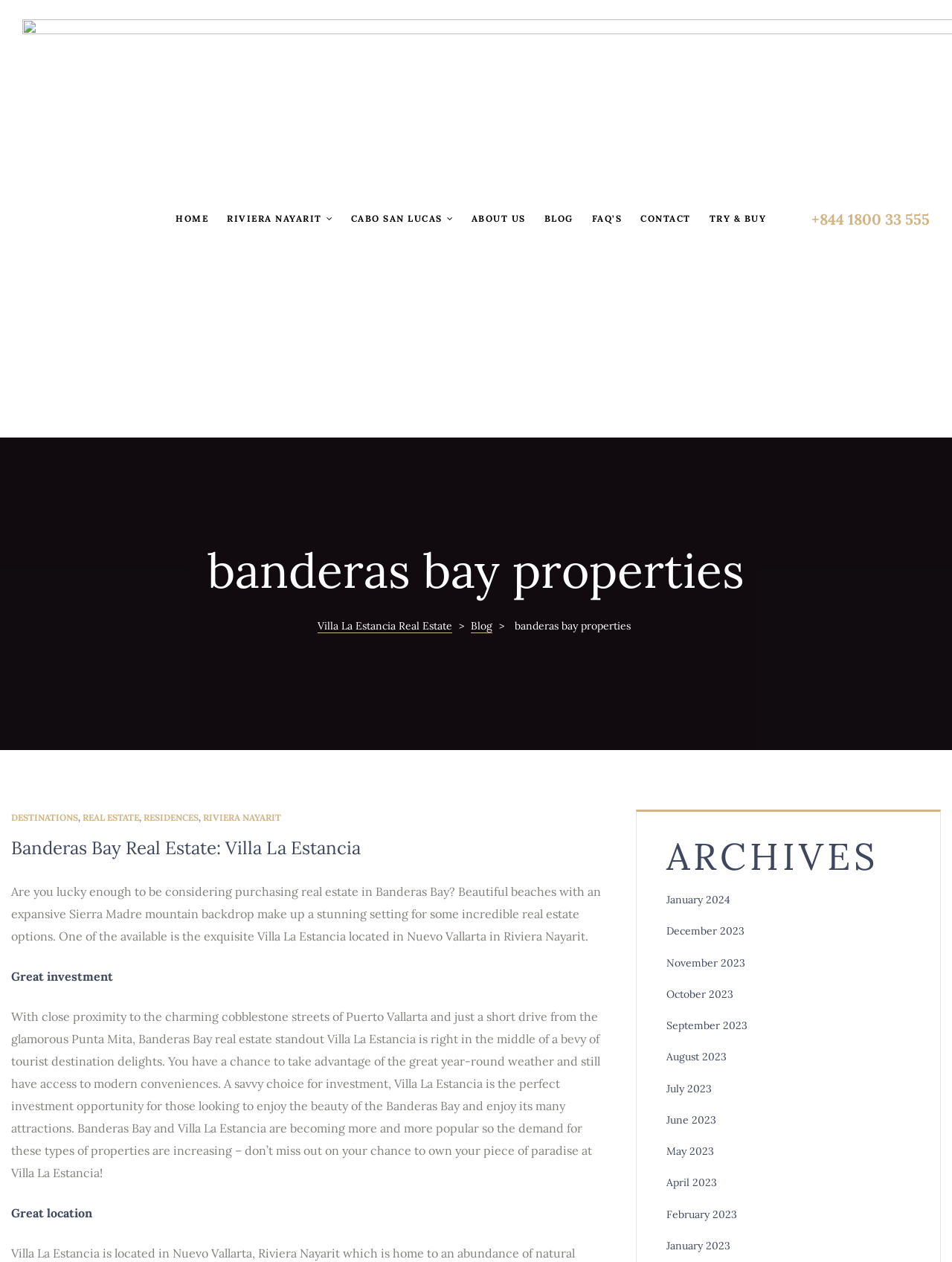Show the bounding box coordinates for the element that needs to be clicked to execute the following instruction: "View archives for January 2024". Provide the coordinates in the form of four float numbers between 0 and 1, i.e., [left, top, right, bottom].

[0.7, 0.708, 0.767, 0.718]